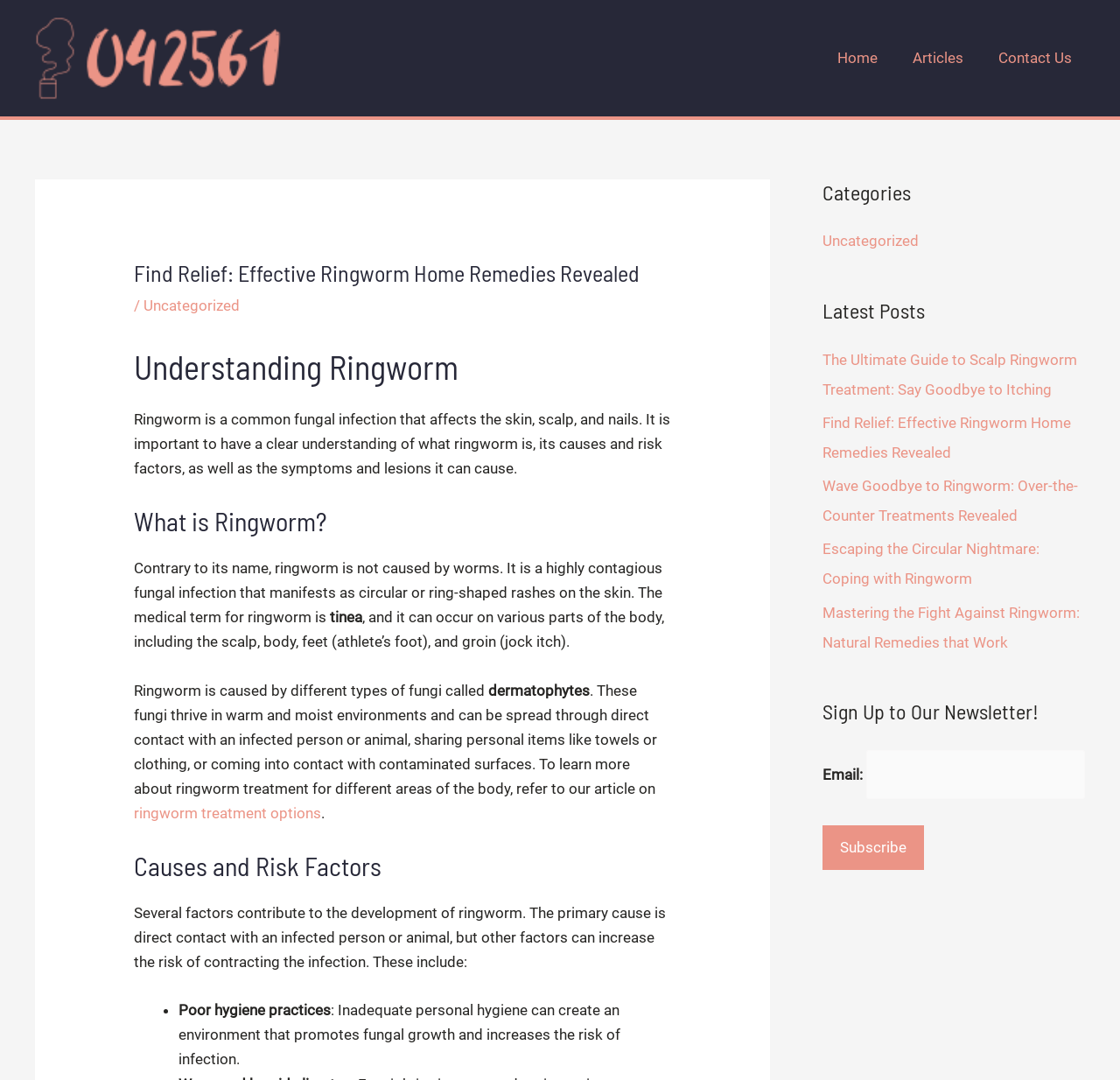What is the name of the website?
Analyze the screenshot and provide a detailed answer to the question.

I determined the name of the website by looking at the link element with the text 'The Ringworm Diaries: Real Stories & Expert Tips' at the top of the webpage, which suggests that it is the title of the website.